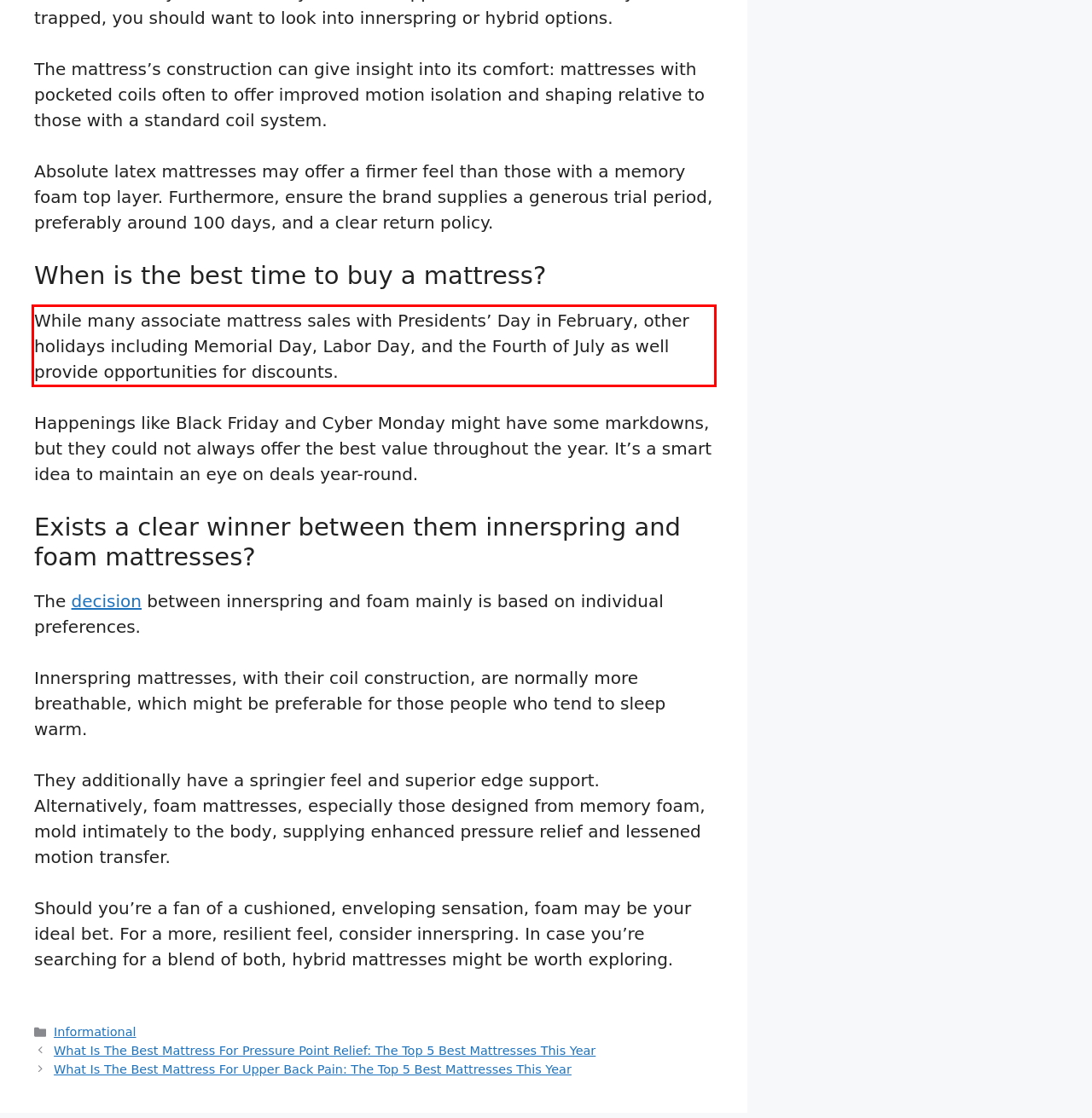By examining the provided screenshot of a webpage, recognize the text within the red bounding box and generate its text content.

While many associate mattress sales with Presidents’ Day in February, other holidays including Memorial Day, Labor Day, and the Fourth of July as well provide opportunities for discounts.